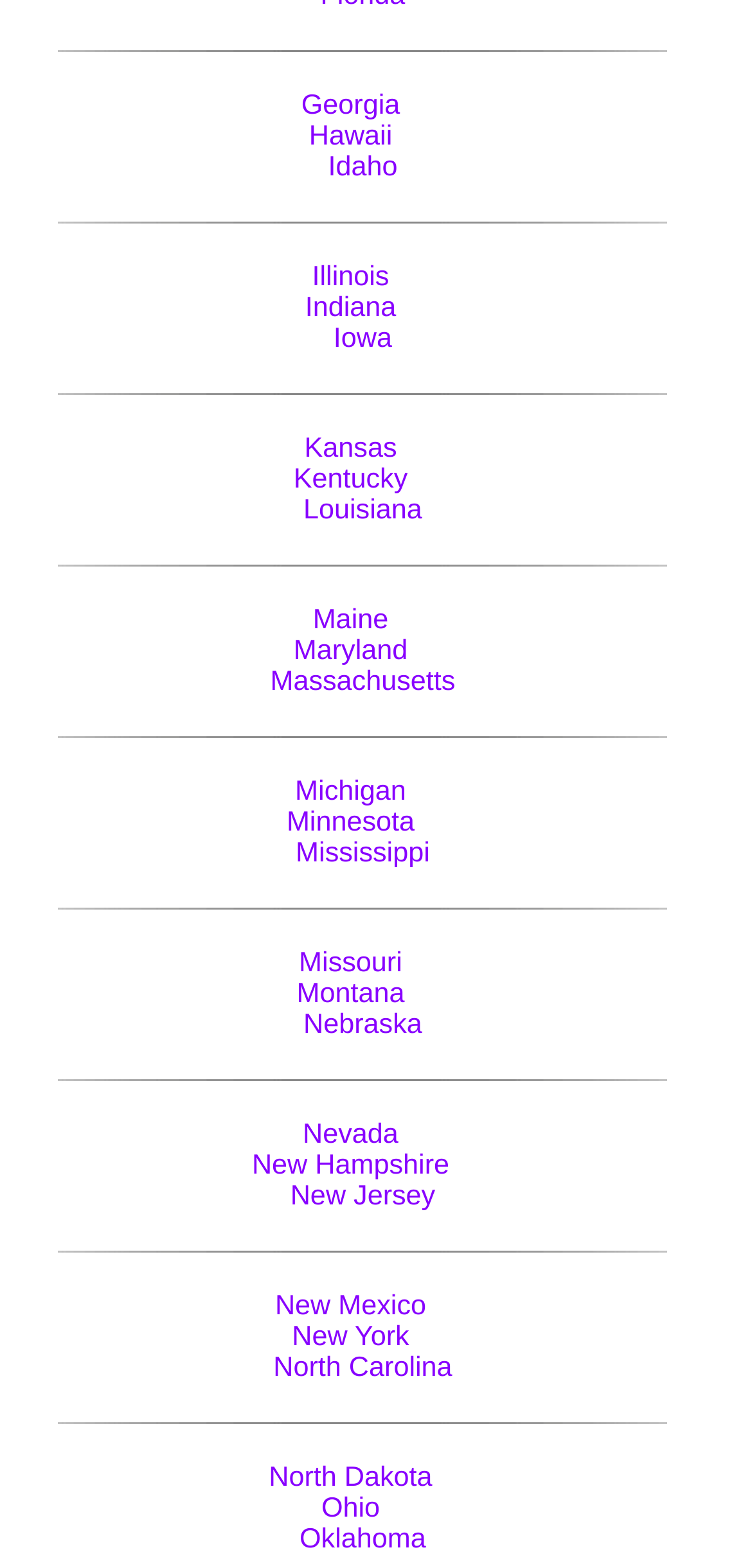Determine the bounding box coordinates of the target area to click to execute the following instruction: "Click on Georgia."

[0.401, 0.058, 0.532, 0.078]